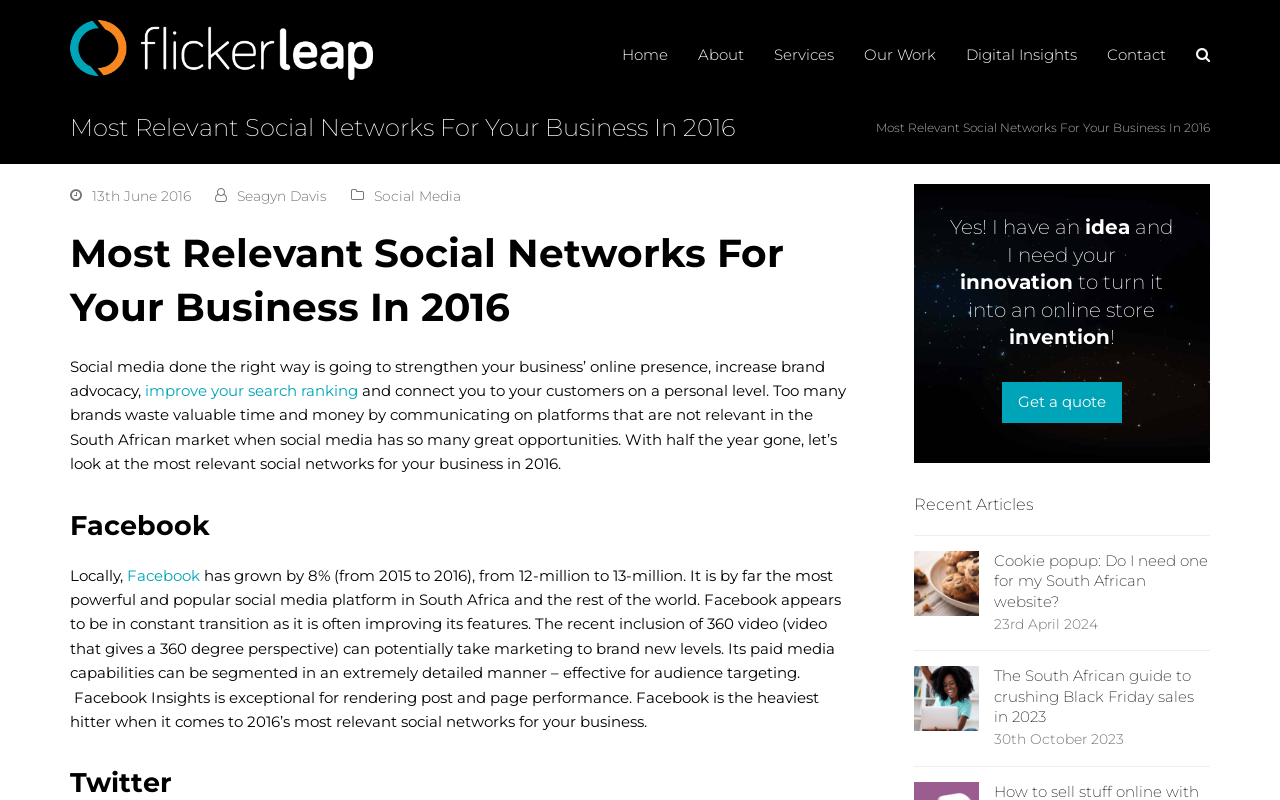Provide the text content of the webpage's main heading.

Most Relevant Social Networks For Your Business In 2016